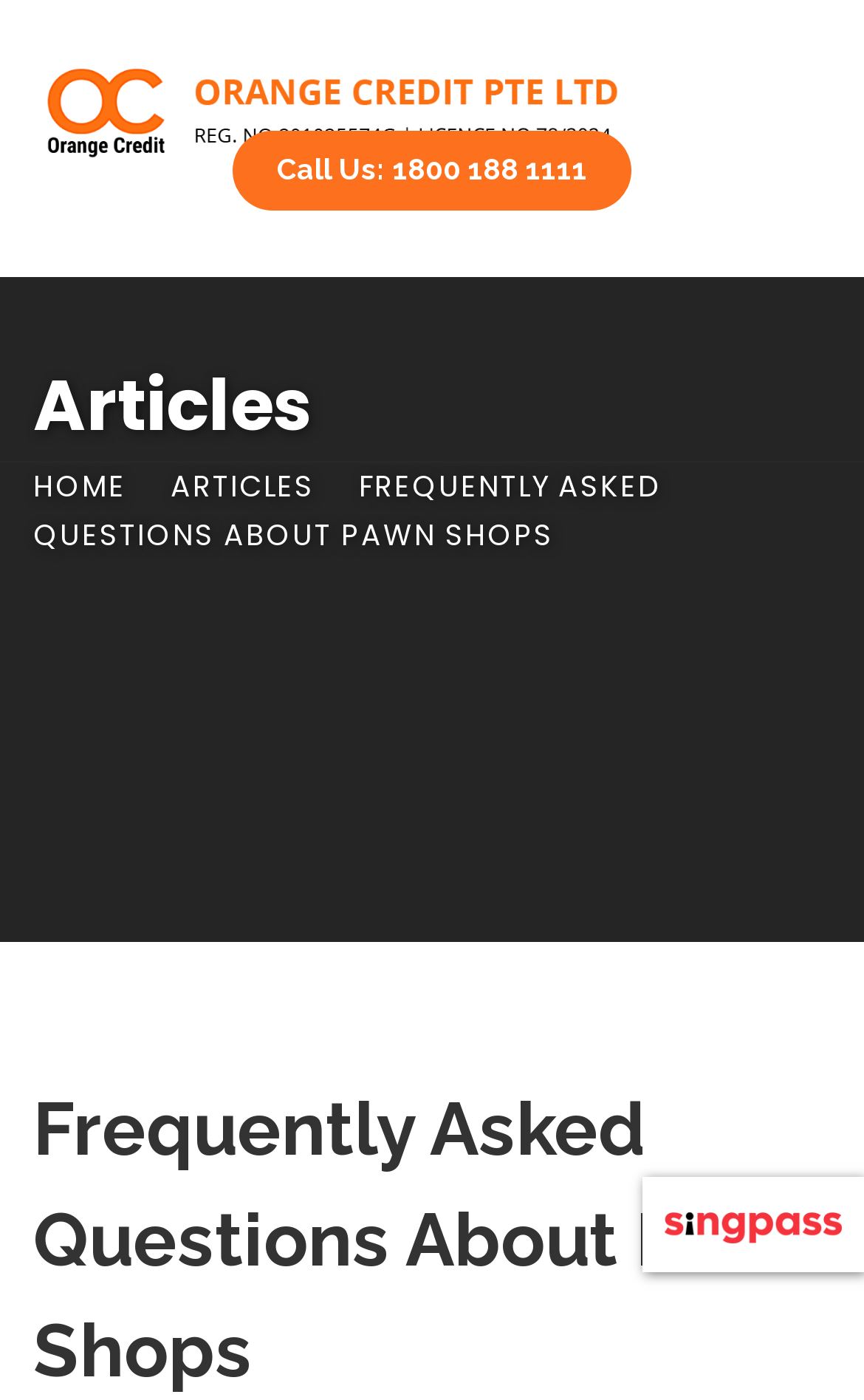Provide a thorough description of the webpage you see.

The webpage is about frequently asked questions about pawn shops. At the top left corner, there is a logo image labeled "header_nine_logo". Next to it, on the right, is a link to call the business, displaying the phone number "1800 188 1111". Below these elements, there is a section with a heading "Articles" on the left, followed by two links, "HOME" and "ARTICLES", positioned side by side. 

Further down, there is a prominent heading "FREQUENTLY ASKED QUESTIONS ABOUT PAWN SHOPS" that spans across most of the width. At the bottom right corner, there is a logo image and a link, both labeled "myinfo-logo".